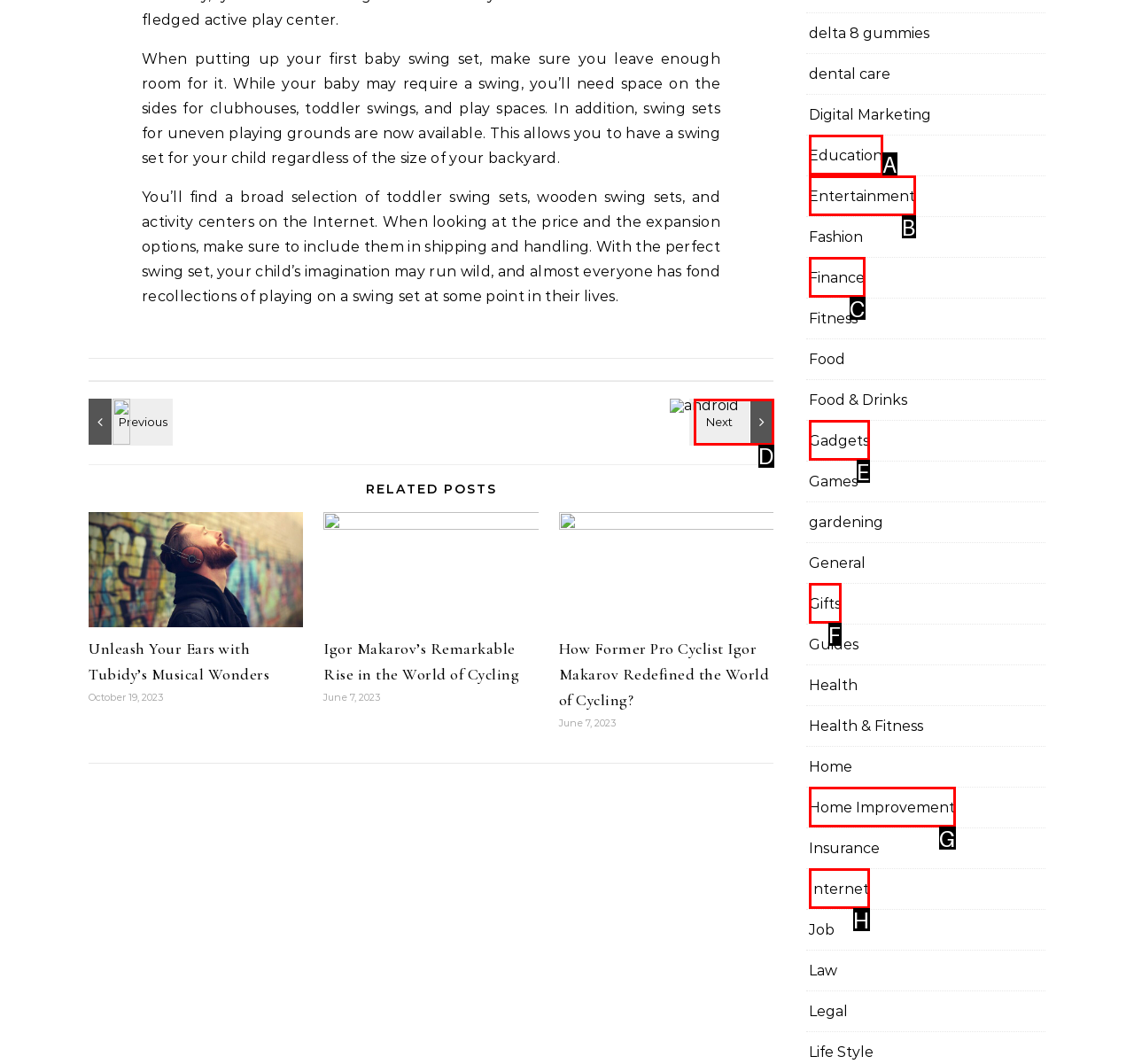From the options shown, which one fits the description: Home Improvement? Respond with the appropriate letter.

G